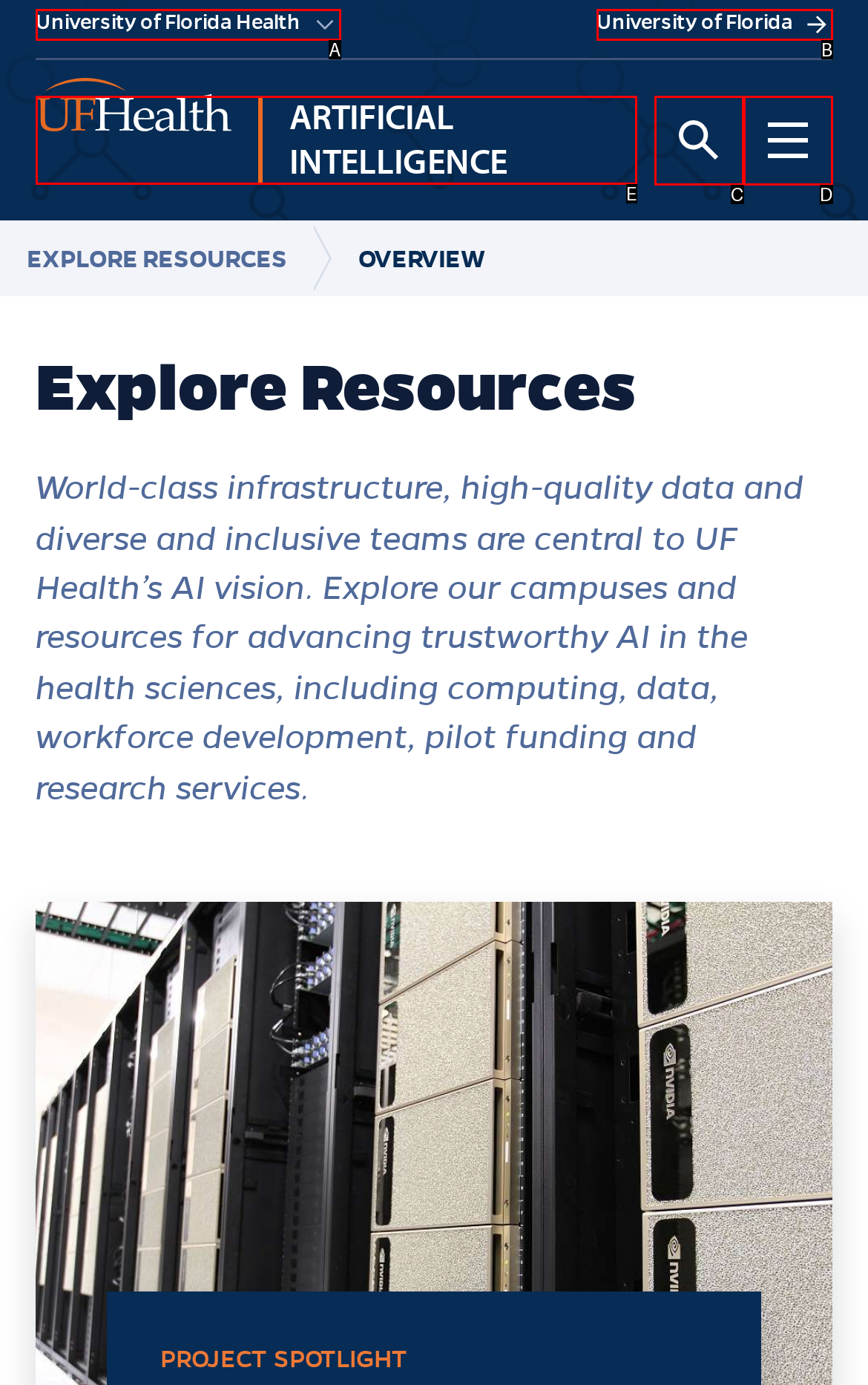Choose the option that best matches the description: University of Florida Health
Indicate the letter of the matching option directly.

A